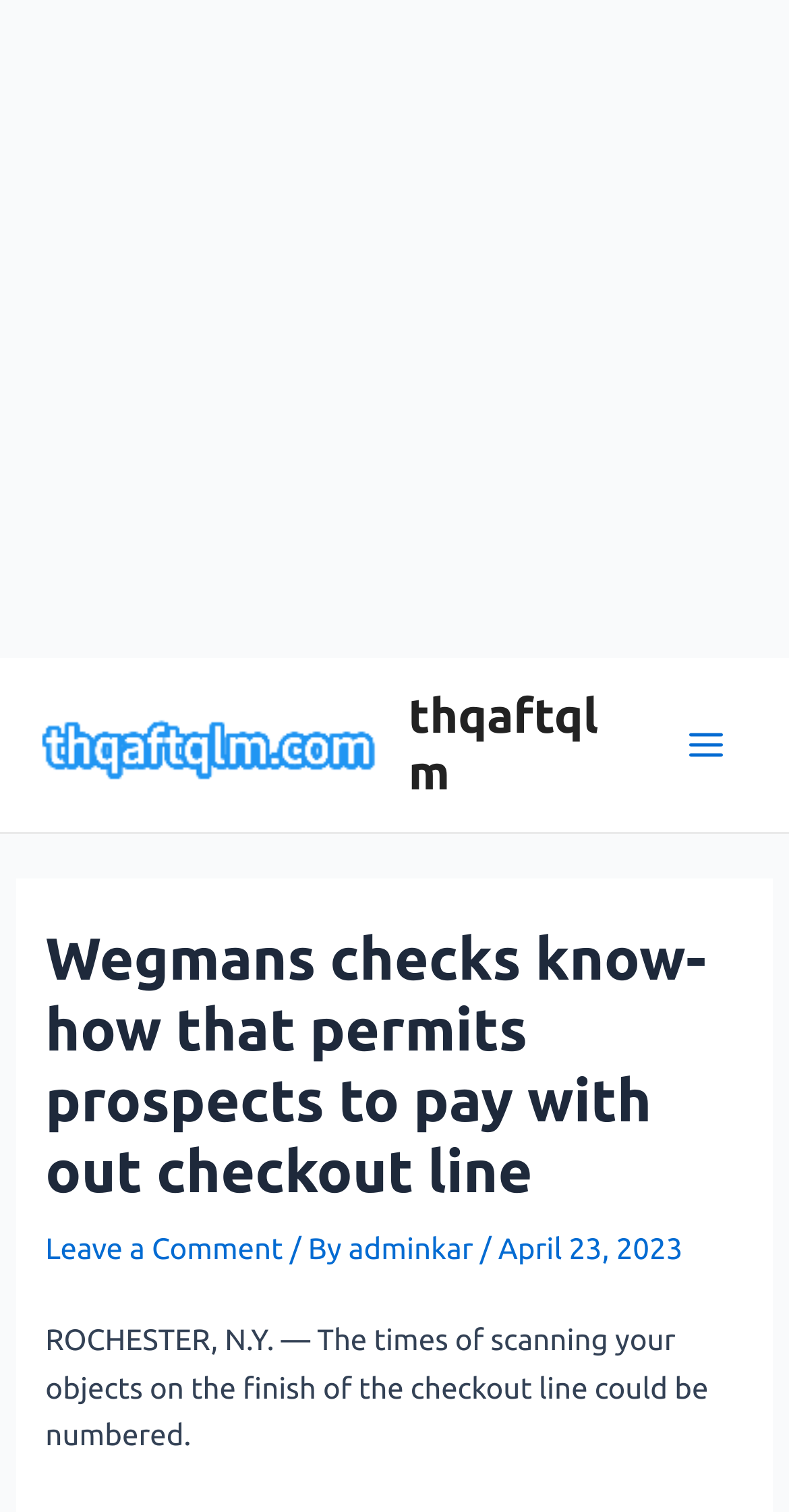Kindly respond to the following question with a single word or a brief phrase: 
What is the topic of the article?

Wegmans checkout